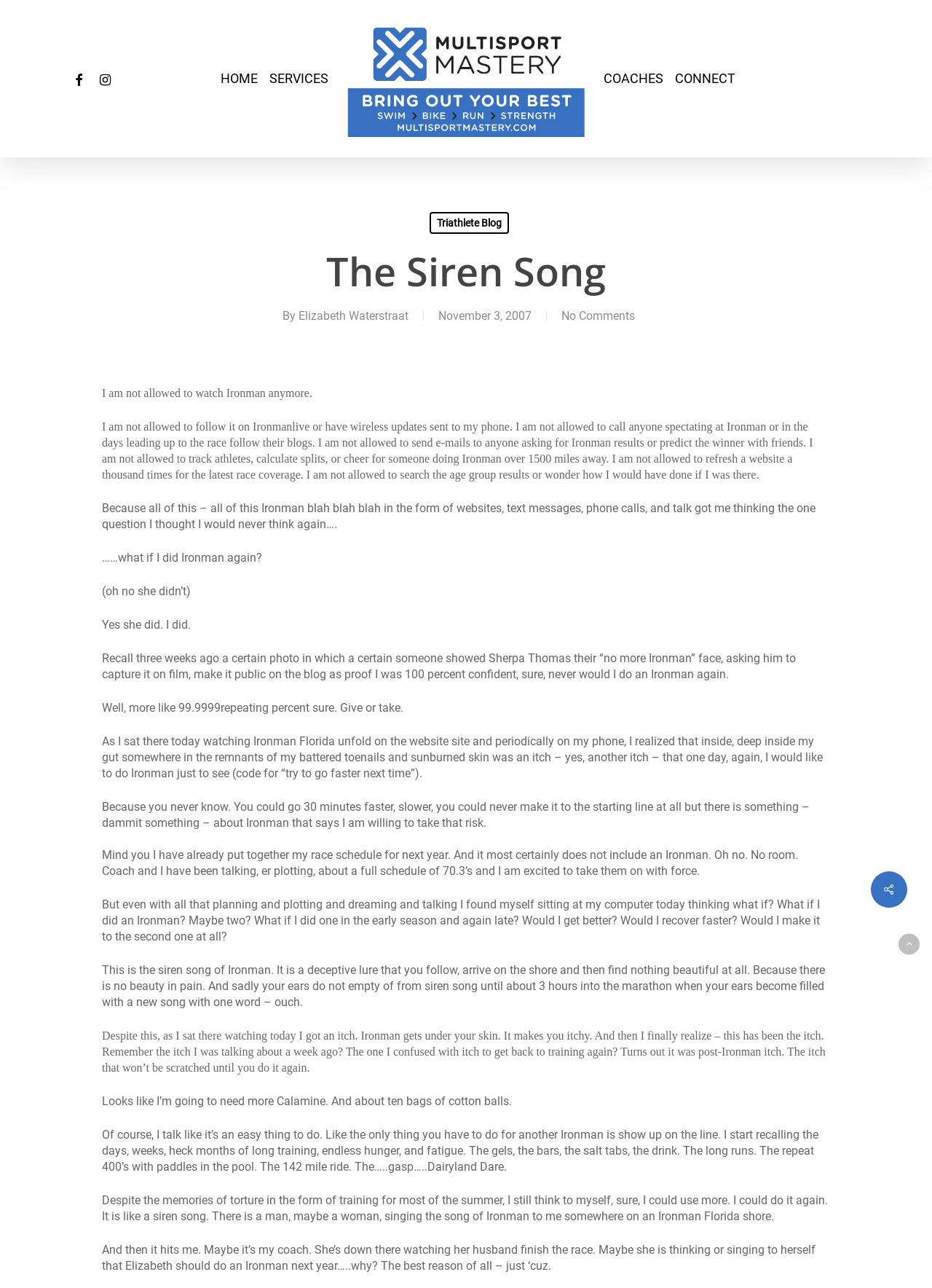Identify the bounding box of the UI element described as follows: "No Comments". Provide the coordinates as four float numbers in the range of 0 to 1 [left, top, right, bottom].

[0.602, 0.24, 0.681, 0.251]